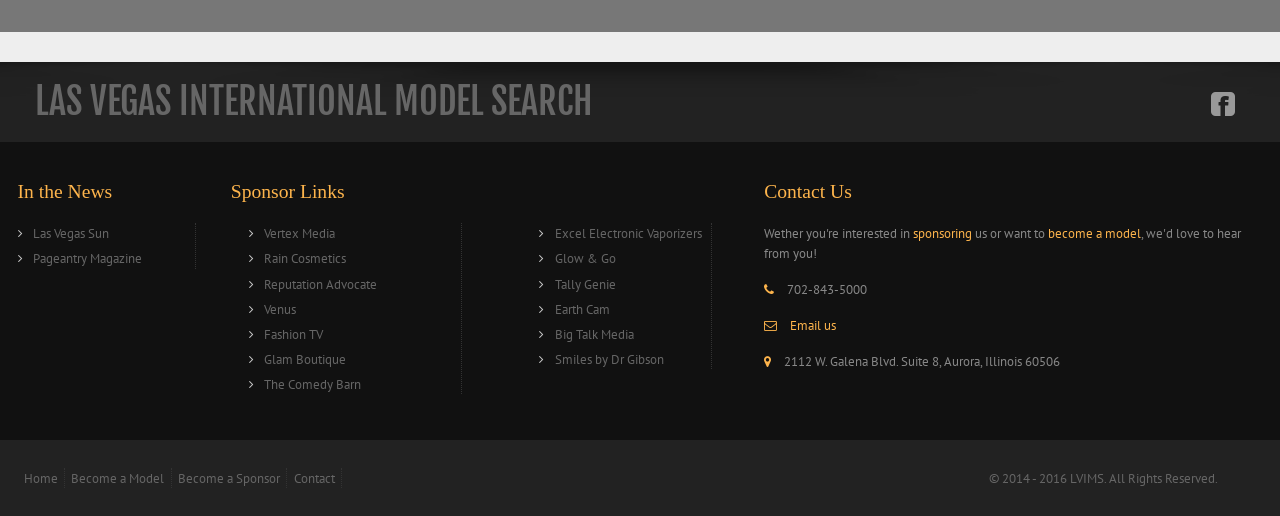Based on the element description Smiles by Dr Gibson, identify the bounding box coordinates for the UI element. The coordinates should be in the format (top-left x, top-left y, bottom-right x, bottom-right y) and within the 0 to 1 range.

[0.433, 0.68, 0.519, 0.711]